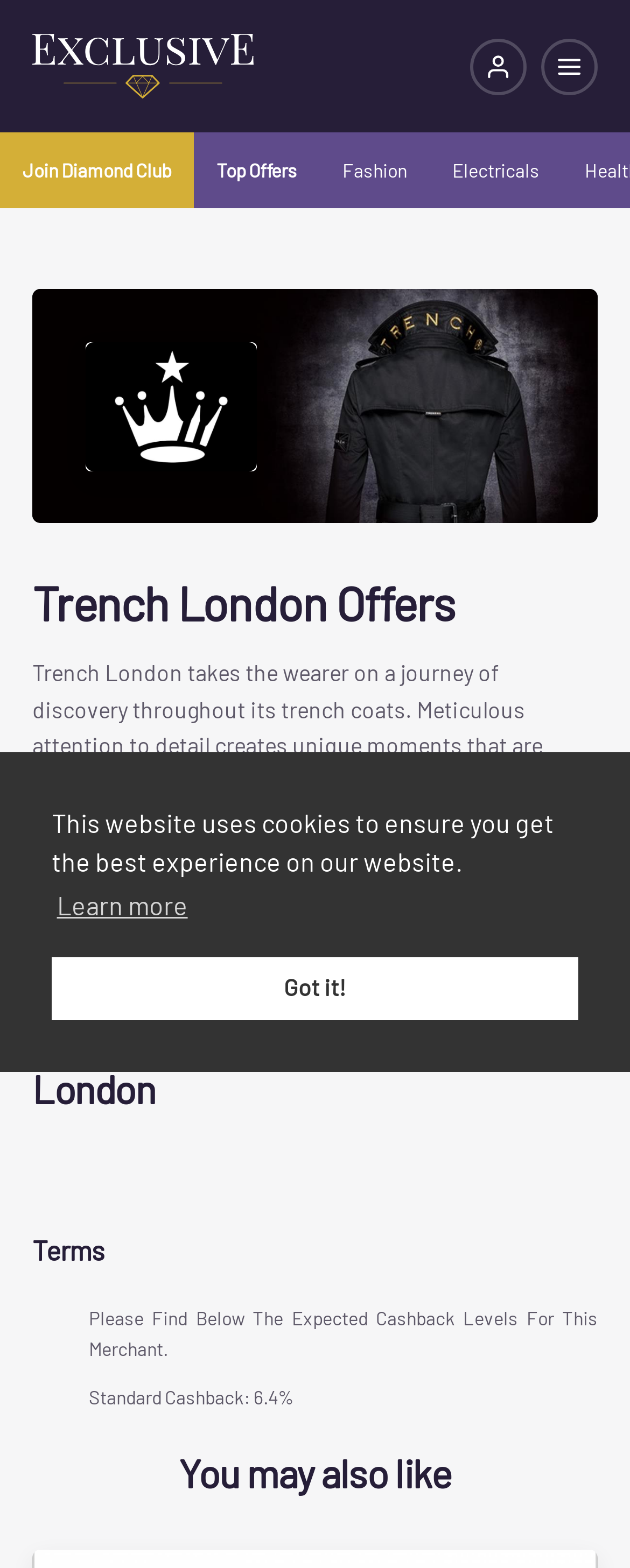Find the bounding box coordinates of the area that needs to be clicked in order to achieve the following instruction: "Click on Top Offers". The coordinates should be specified as four float numbers between 0 and 1, i.e., [left, top, right, bottom].

[0.308, 0.084, 0.508, 0.133]